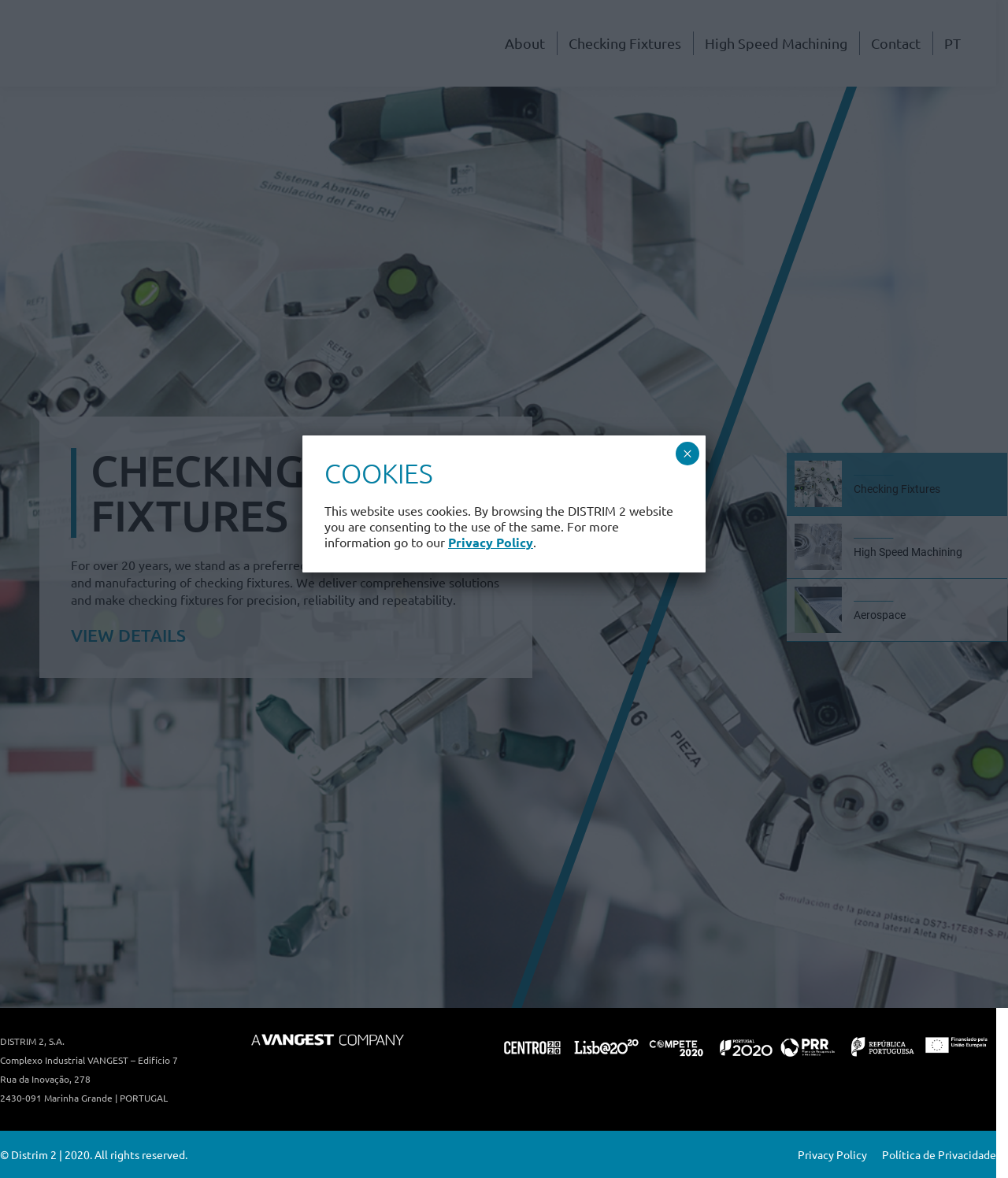Identify the bounding box coordinates of the part that should be clicked to carry out this instruction: "Contact DISTRIM 2".

[0.852, 0.013, 0.925, 0.06]